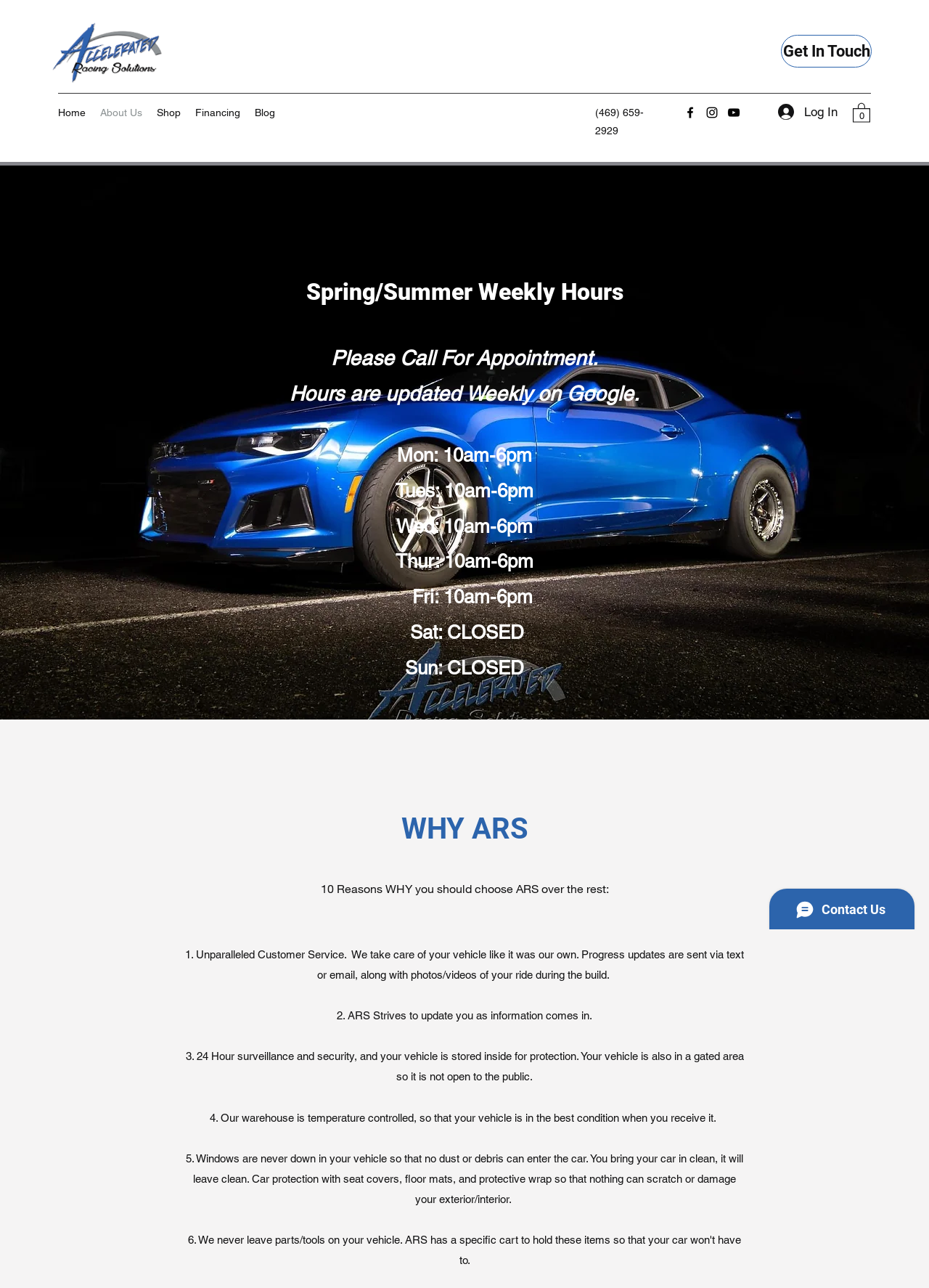Find and extract the text of the primary heading on the webpage.

Spring/Summer Weekly Hours